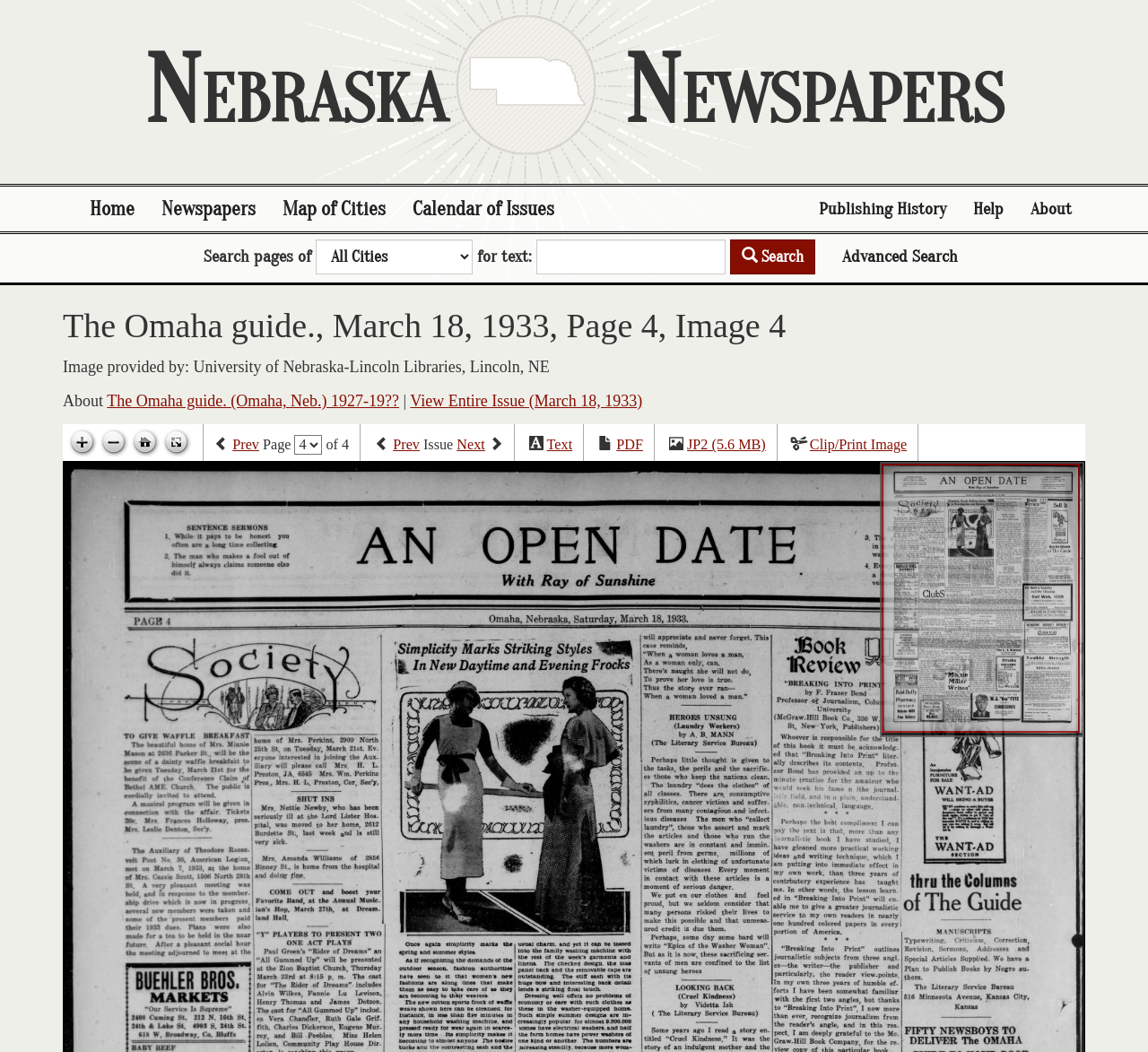Pinpoint the bounding box coordinates of the area that must be clicked to complete this instruction: "View entire issue".

[0.357, 0.373, 0.56, 0.39]